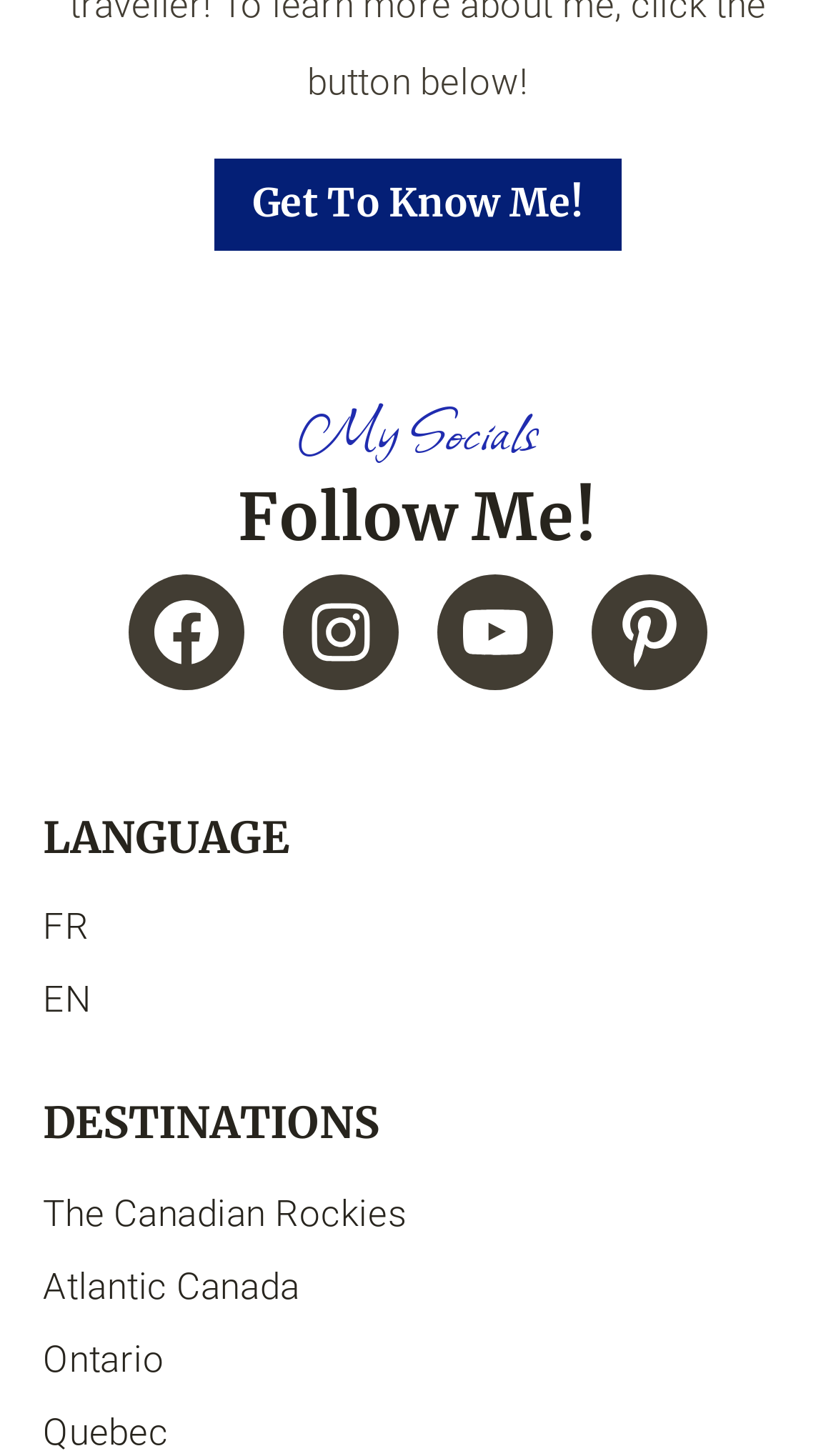Give a concise answer using only one word or phrase for this question:
How many languages are available?

2